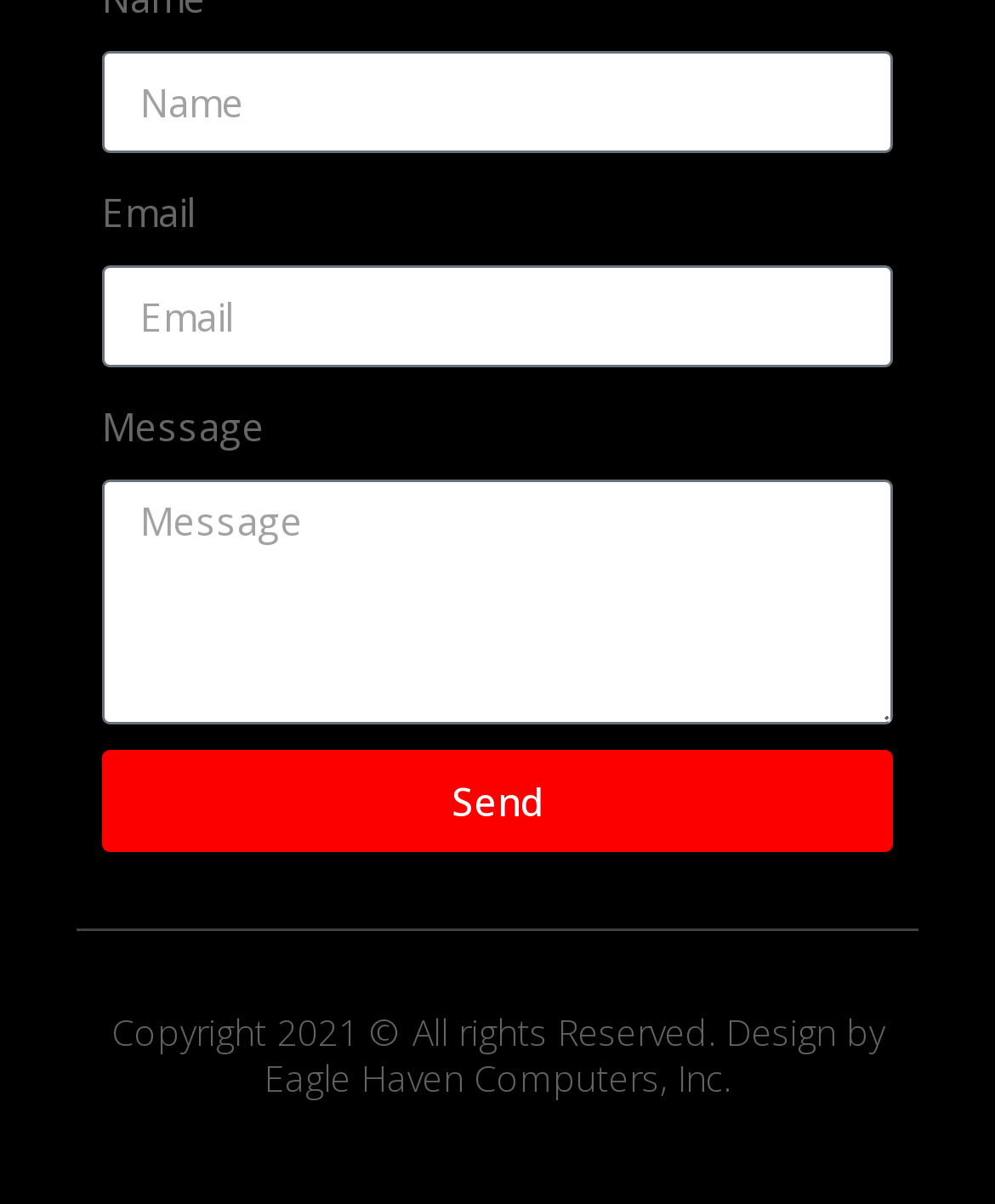Determine the bounding box coordinates for the UI element with the following description: "Send". The coordinates should be four float numbers between 0 and 1, represented as [left, top, right, bottom].

[0.103, 0.624, 0.897, 0.708]